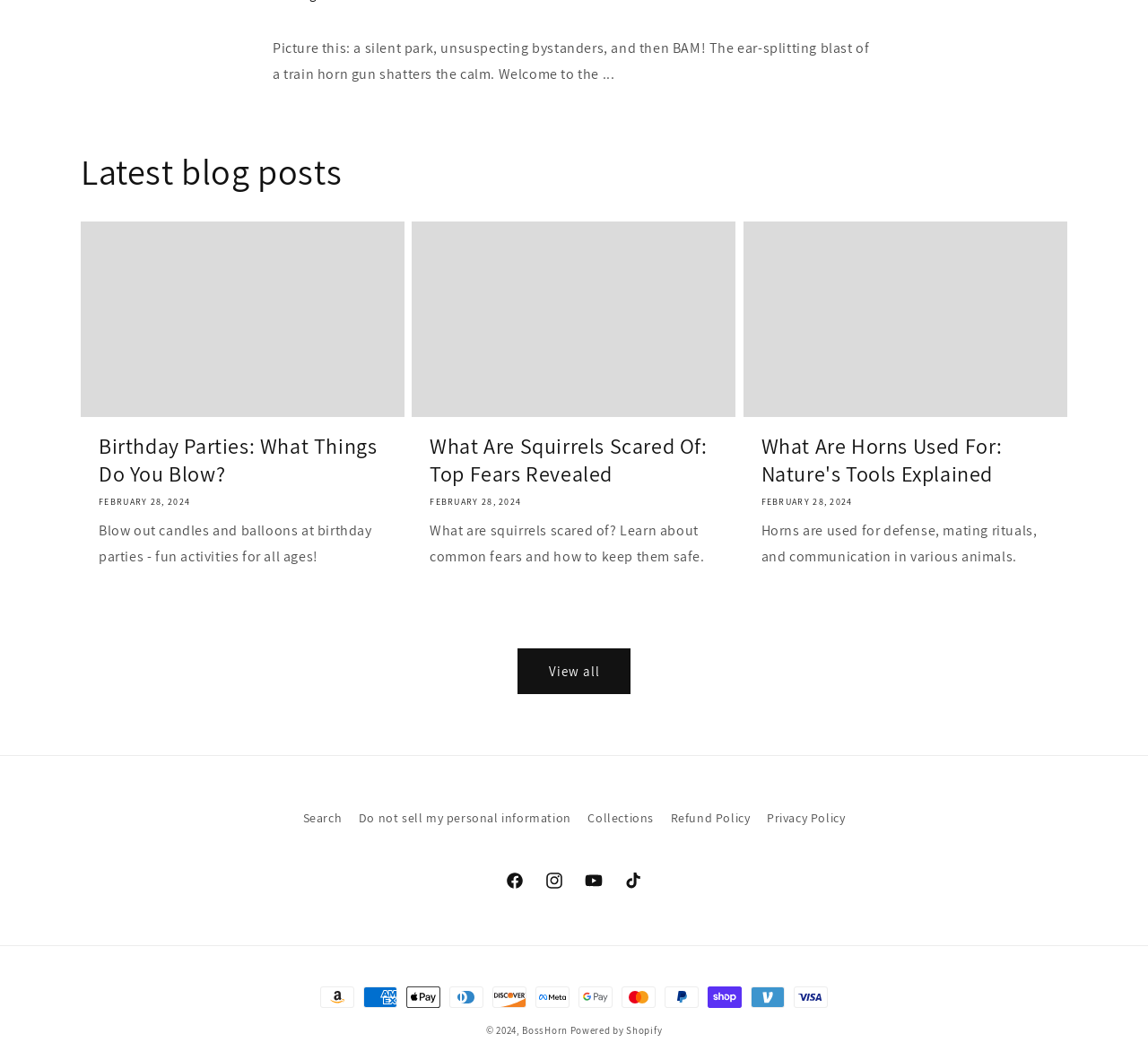Locate the bounding box coordinates of the clickable region necessary to complete the following instruction: "Visit the Home page". Provide the coordinates in the format of four float numbers between 0 and 1, i.e., [left, top, right, bottom].

None